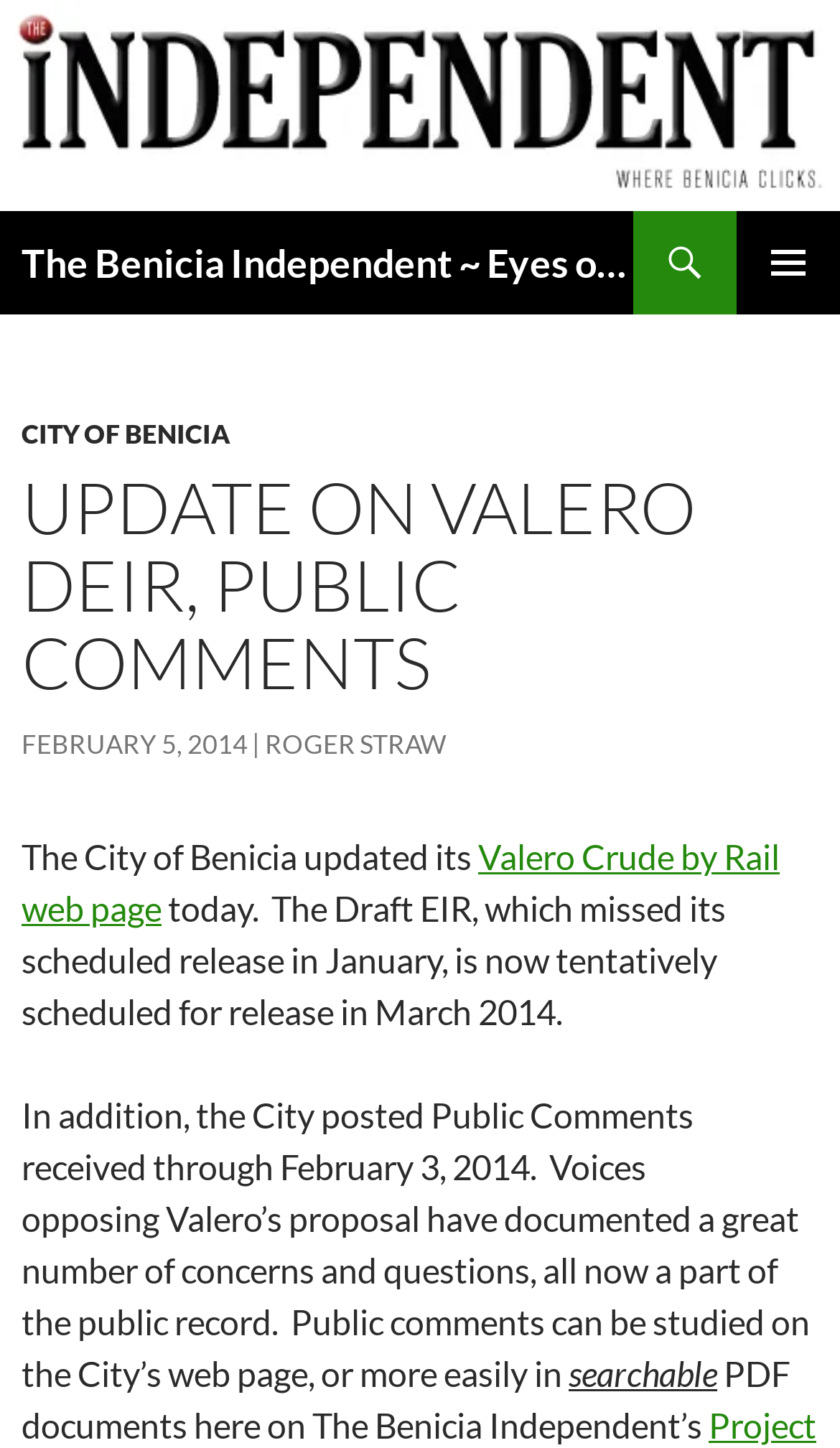Please respond to the question with a concise word or phrase:
Who is the author of the article?

Roger Straw